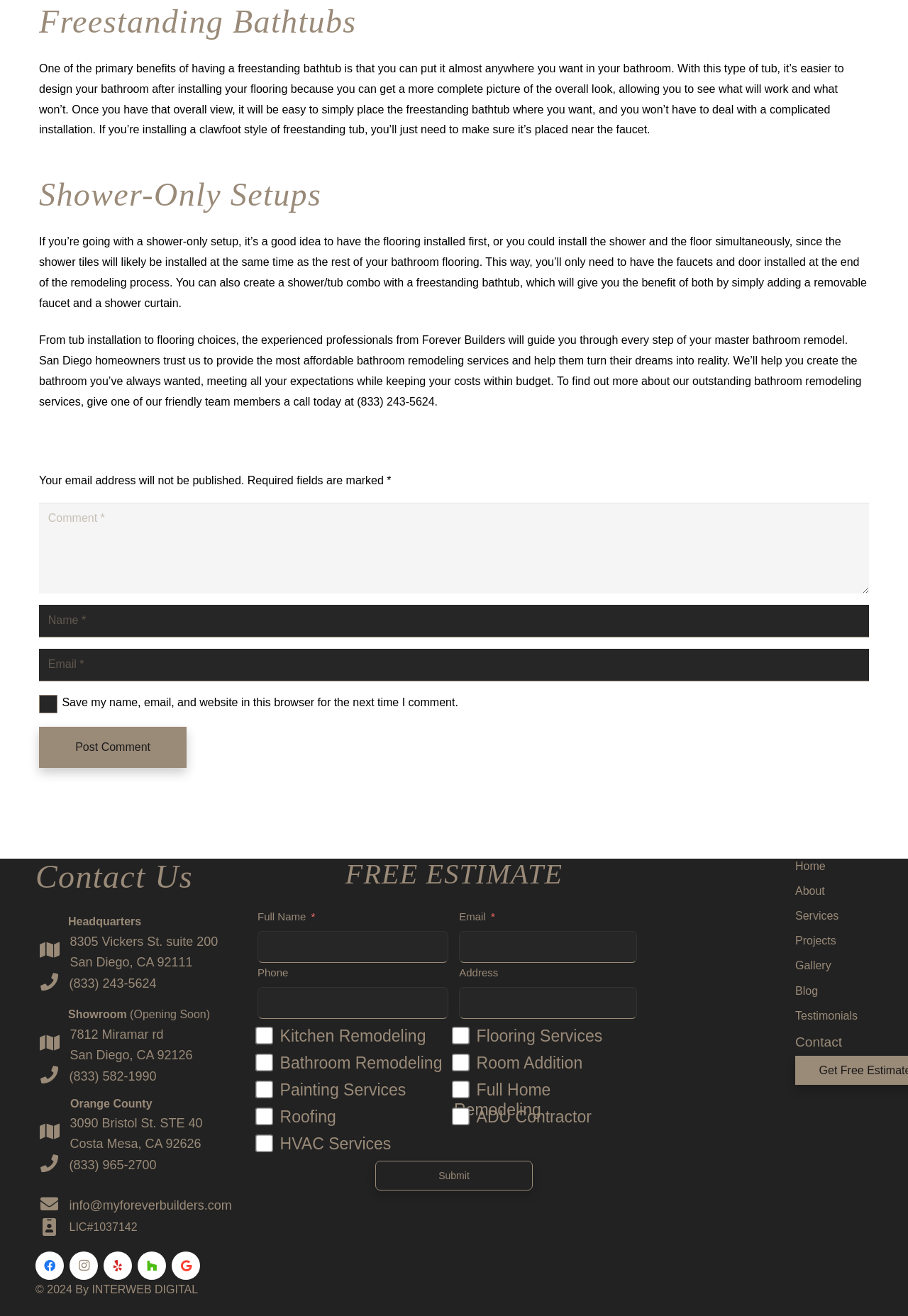What is the company's headquarters address?
Please provide a detailed and comprehensive answer to the question.

I found the company's headquarters address by looking at the 'Contact Us' section, where it lists the address as '8305 Vickers St. suite 200, San Diego, CA 92111'.